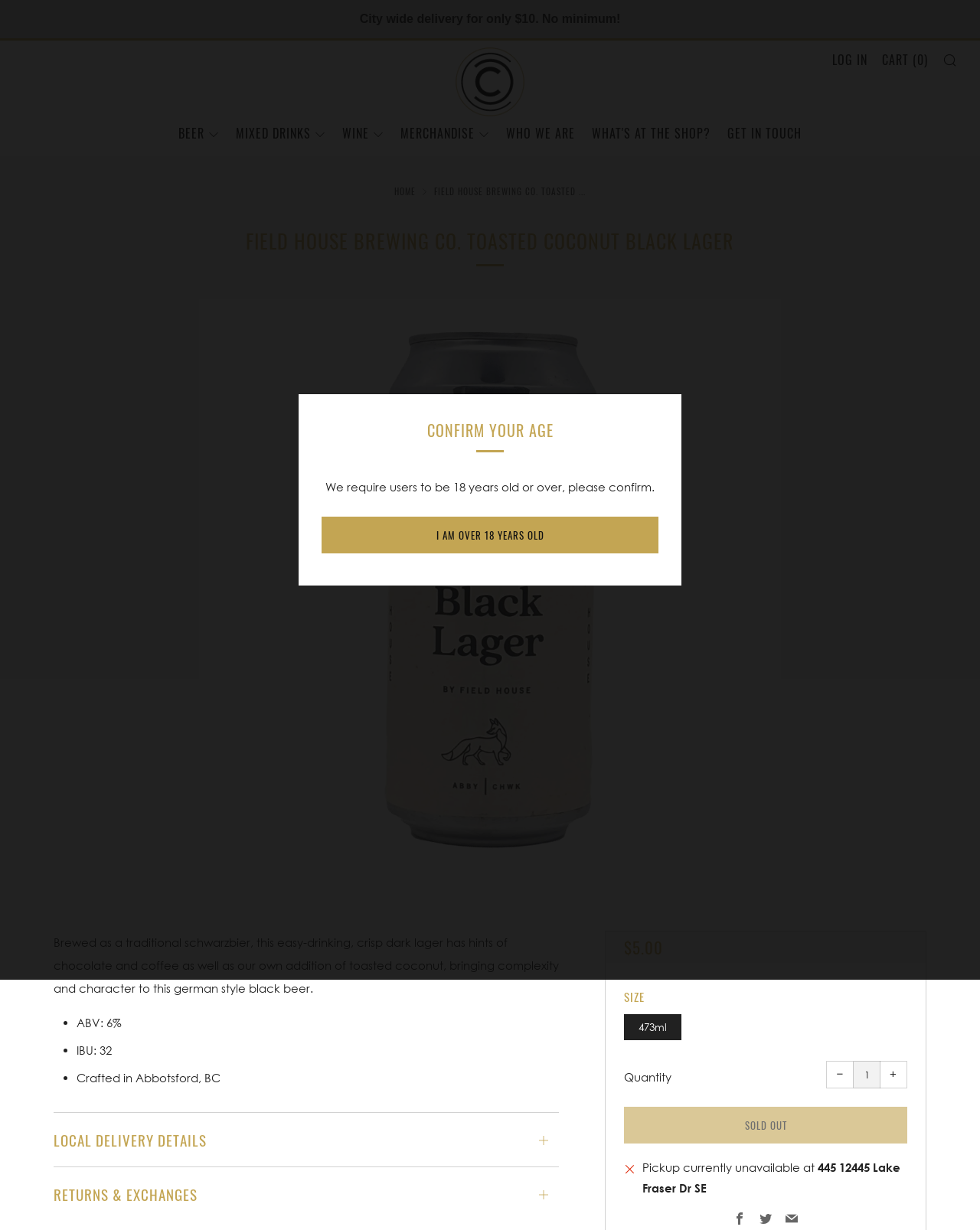Show the bounding box coordinates for the element that needs to be clicked to execute the following instruction: "View local delivery details". Provide the coordinates in the form of four float numbers between 0 and 1, i.e., [left, top, right, bottom].

[0.055, 0.904, 0.57, 0.937]